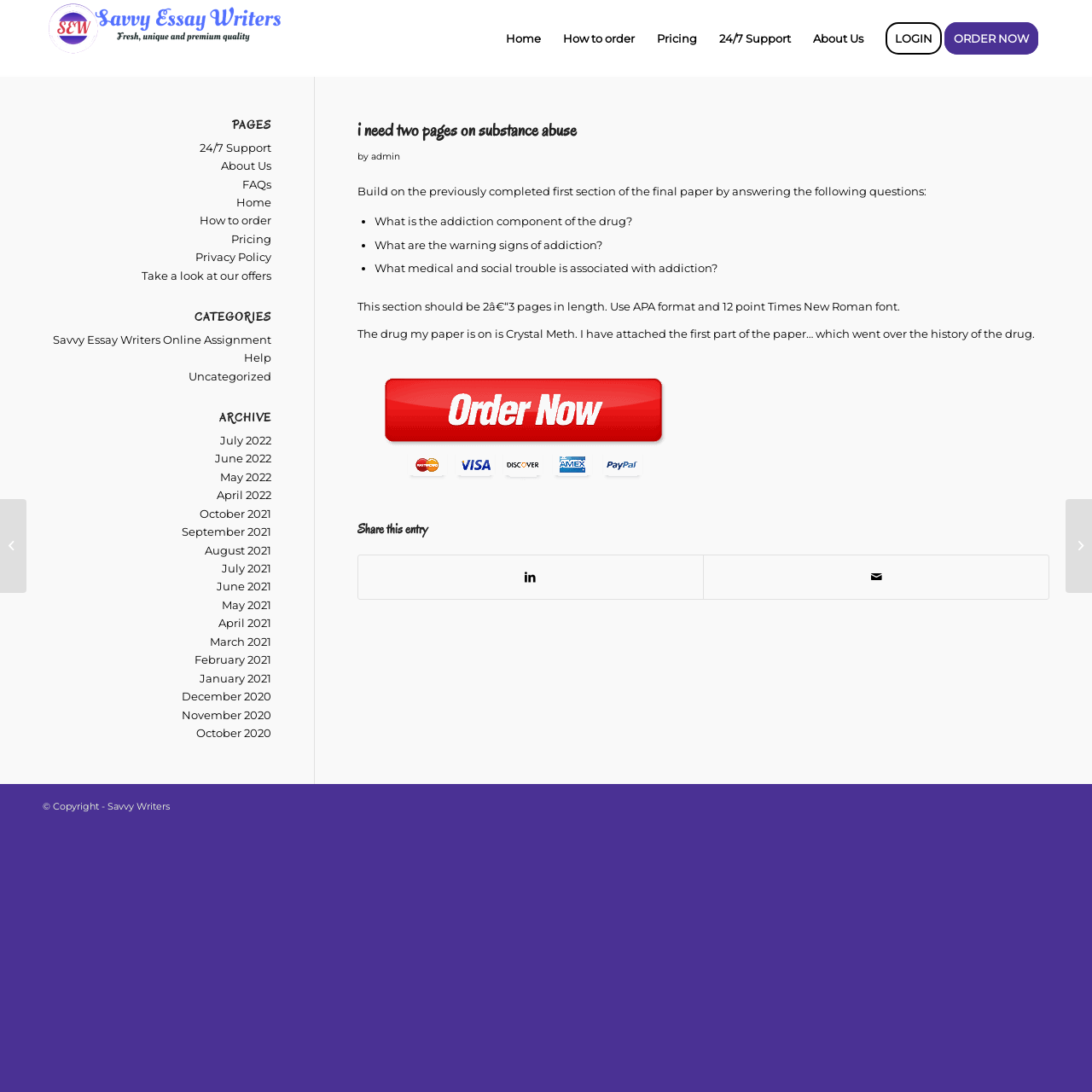Please specify the bounding box coordinates of the element that should be clicked to execute the given instruction: 'Read more about Movies'. Ensure the coordinates are four float numbers between 0 and 1, expressed as [left, top, right, bottom].

None